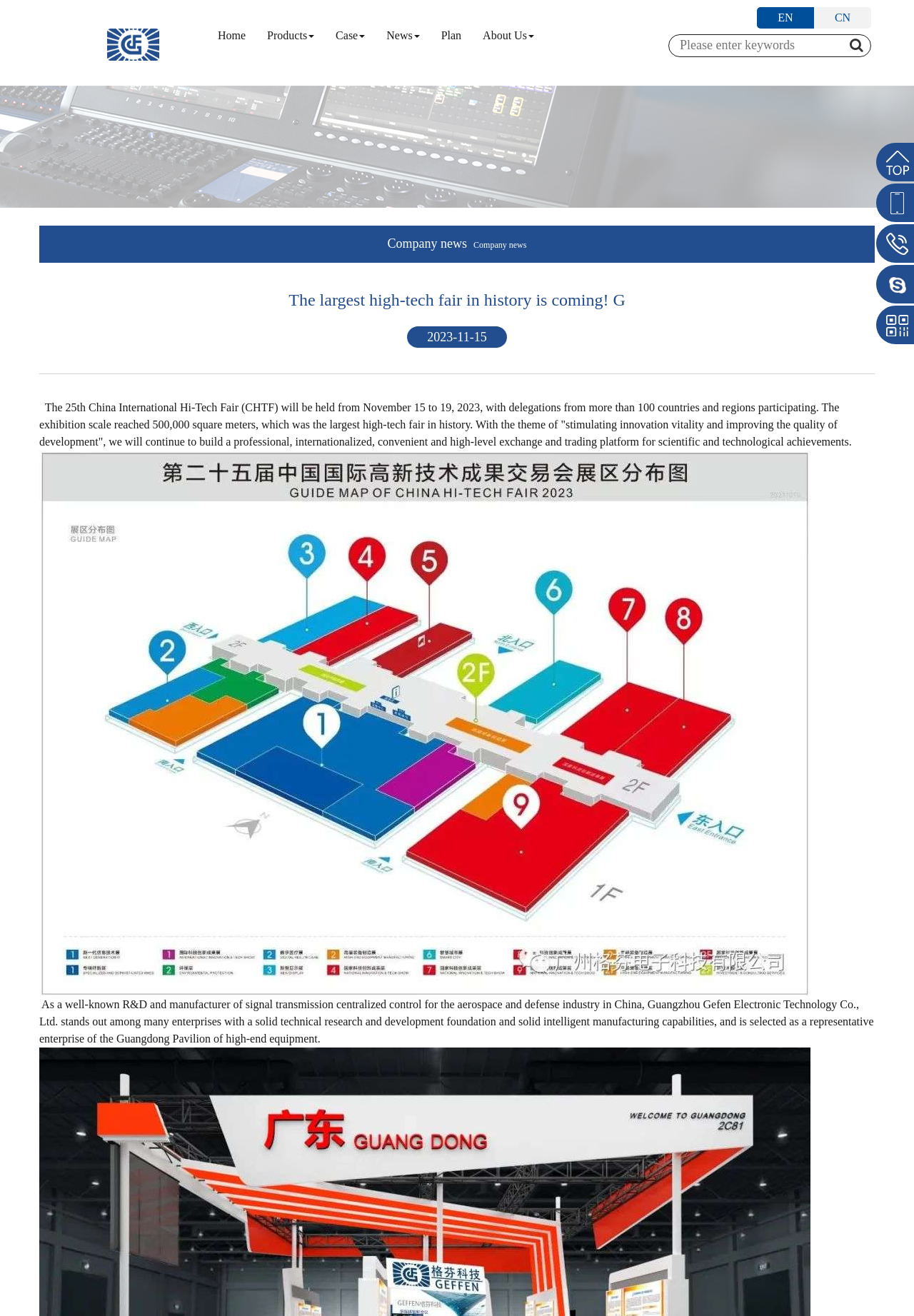Please provide a short answer using a single word or phrase for the question:
What is the scale of the exhibition?

500,000 square meters